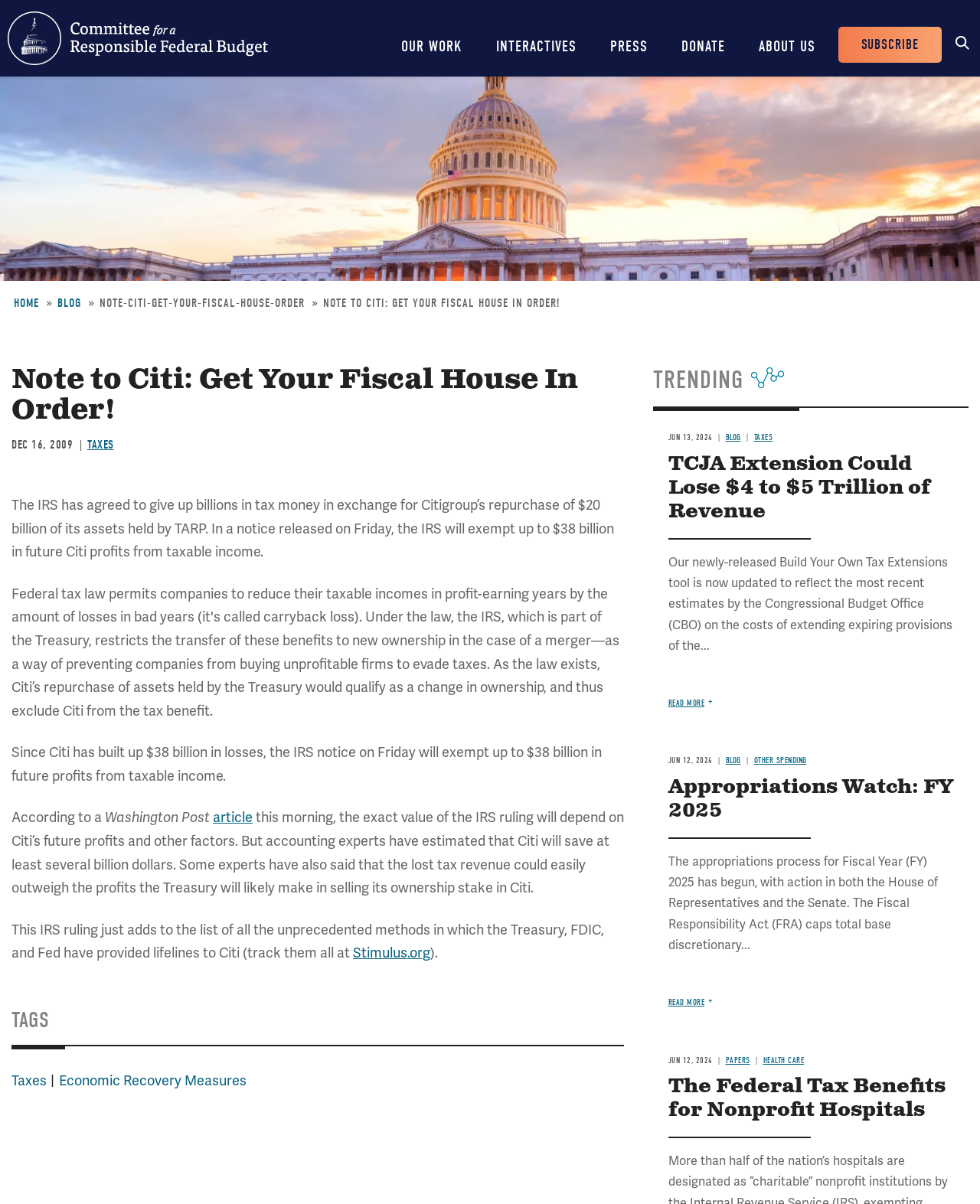Given the element description: "Economic Recovery Measures", predict the bounding box coordinates of this UI element. The coordinates must be four float numbers between 0 and 1, given as [left, top, right, bottom].

[0.06, 0.89, 0.252, 0.905]